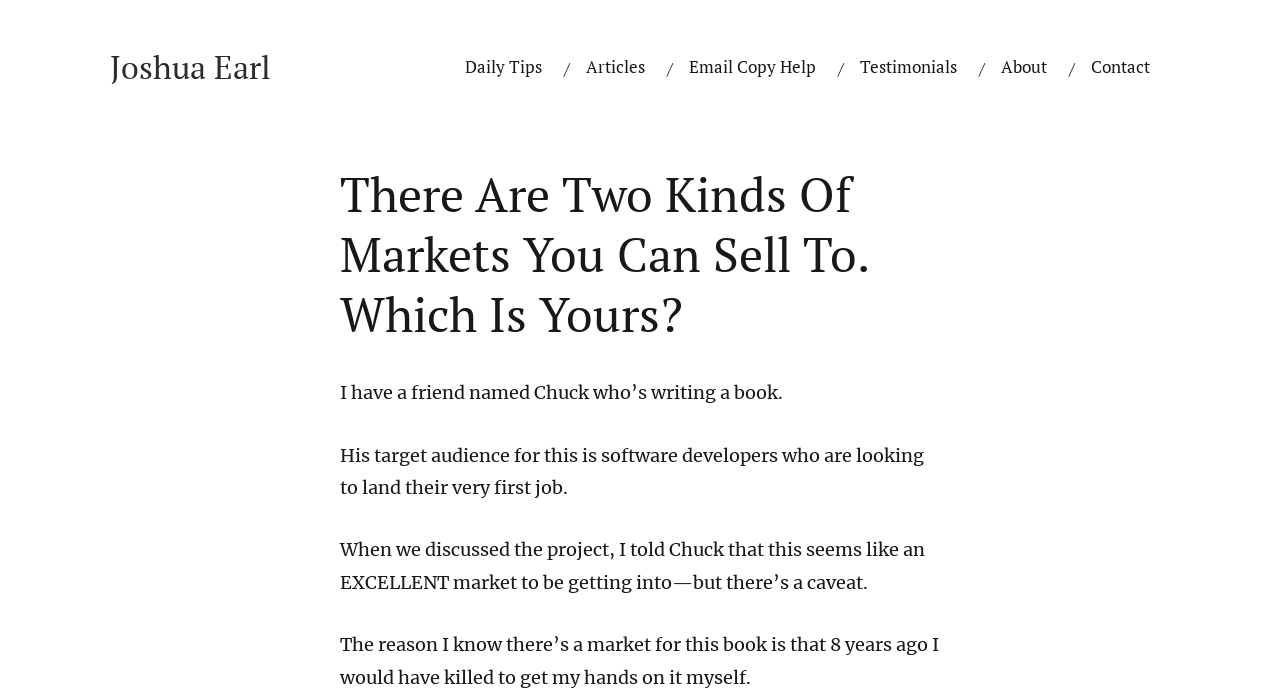How many years ago would the author have killed to get his hands on the book? Look at the image and give a one-word or short phrase answer.

8 years